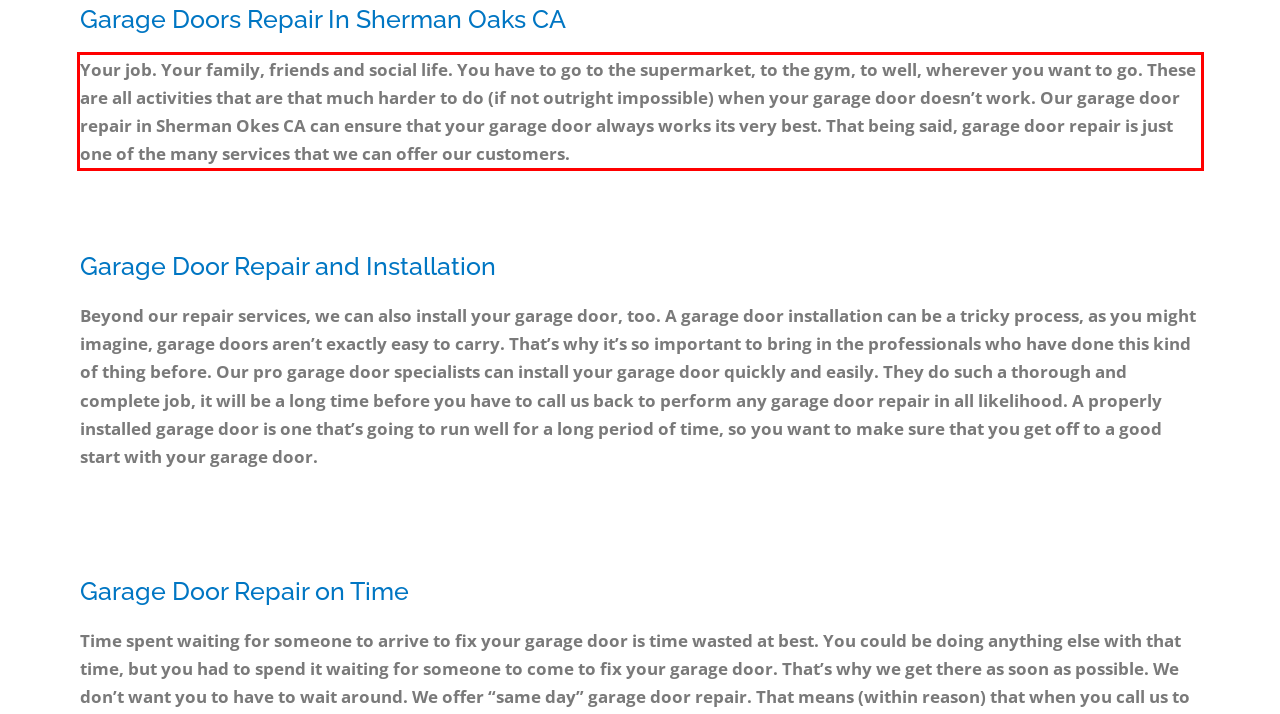You have a screenshot of a webpage, and there is a red bounding box around a UI element. Utilize OCR to extract the text within this red bounding box.

Your job. Your family, friends and social life. You have to go to the supermarket, to the gym, to well, wherever you want to go. These are all activities that are that much harder to do (if not outright impossible) when your garage door doesn’t work. Our garage door repair in Sherman Okes CA can ensure that your garage door always works its very best. That being said, garage door repair is just one of the many services that we can offer our customers.